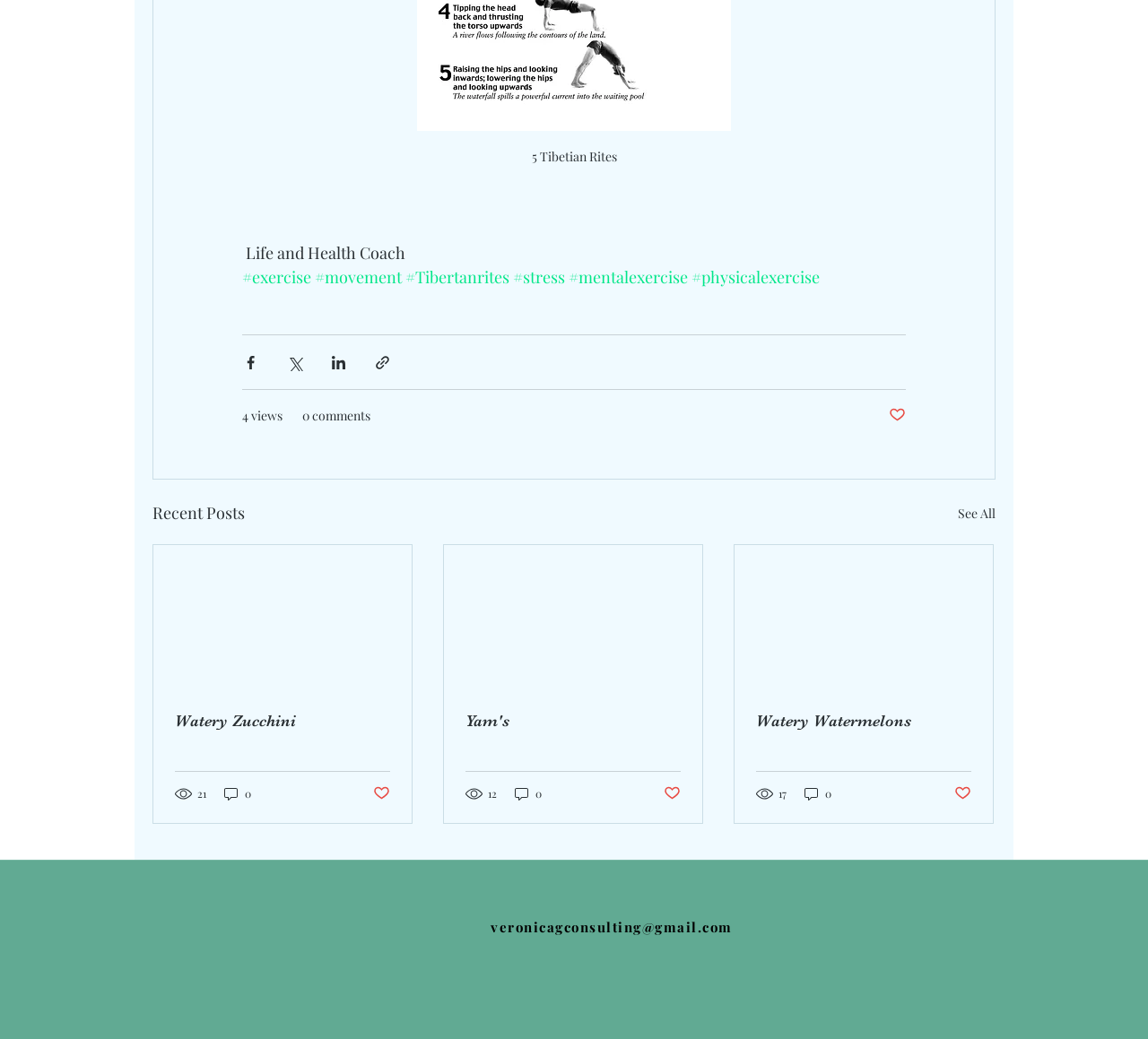How many social media icons are there?
Please give a detailed and elaborate answer to the question based on the image.

The number of social media icons can be determined by looking at the list element with the text 'Social Bar' which contains 4 link elements, each representing a social media icon, namely Pinterest, Instagram, Twitter, and an unknown social media platform.